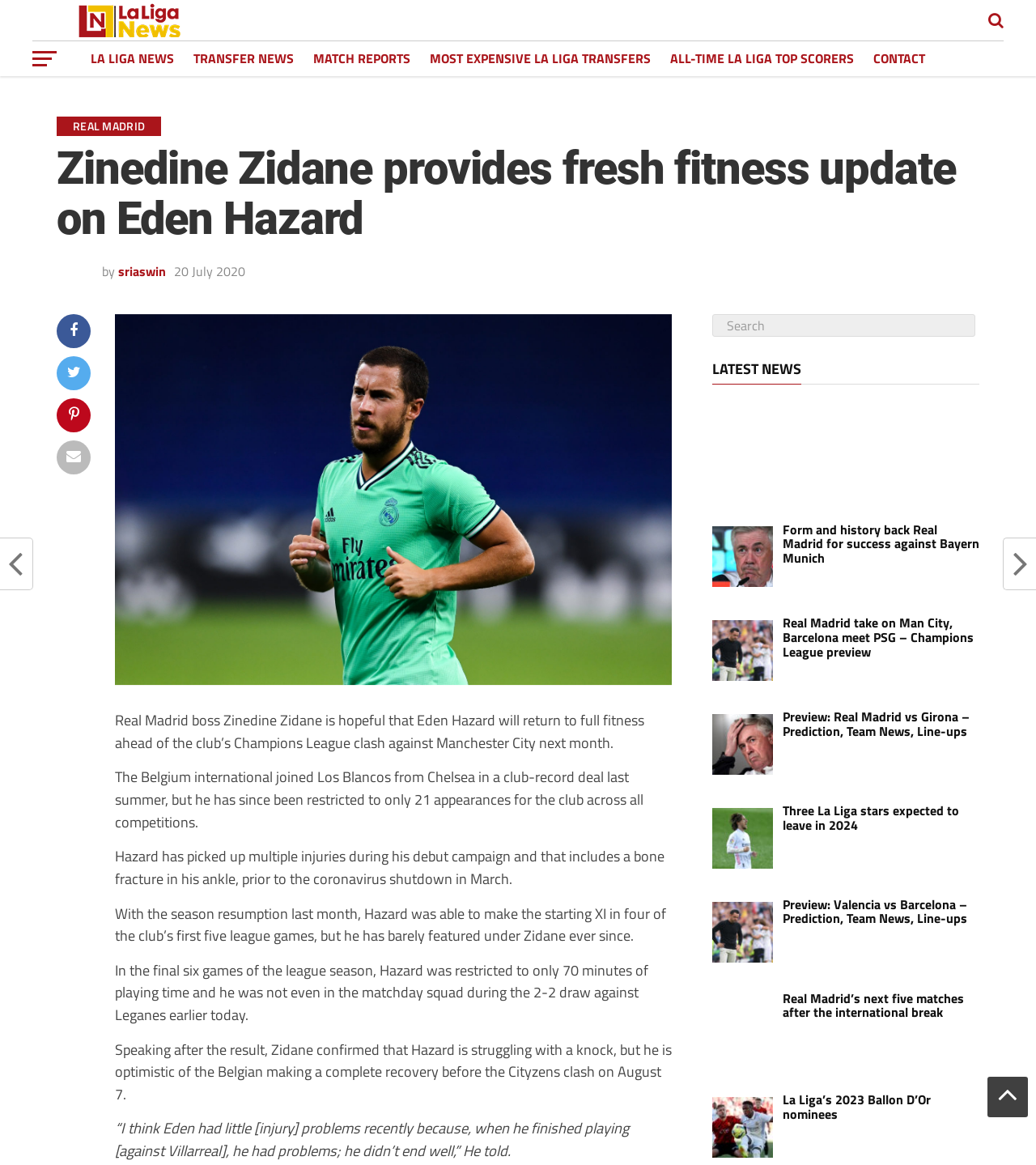Highlight the bounding box coordinates of the region I should click on to meet the following instruction: "Go to 'LA LIGA NEWS'".

[0.031, 0.022, 0.227, 0.039]